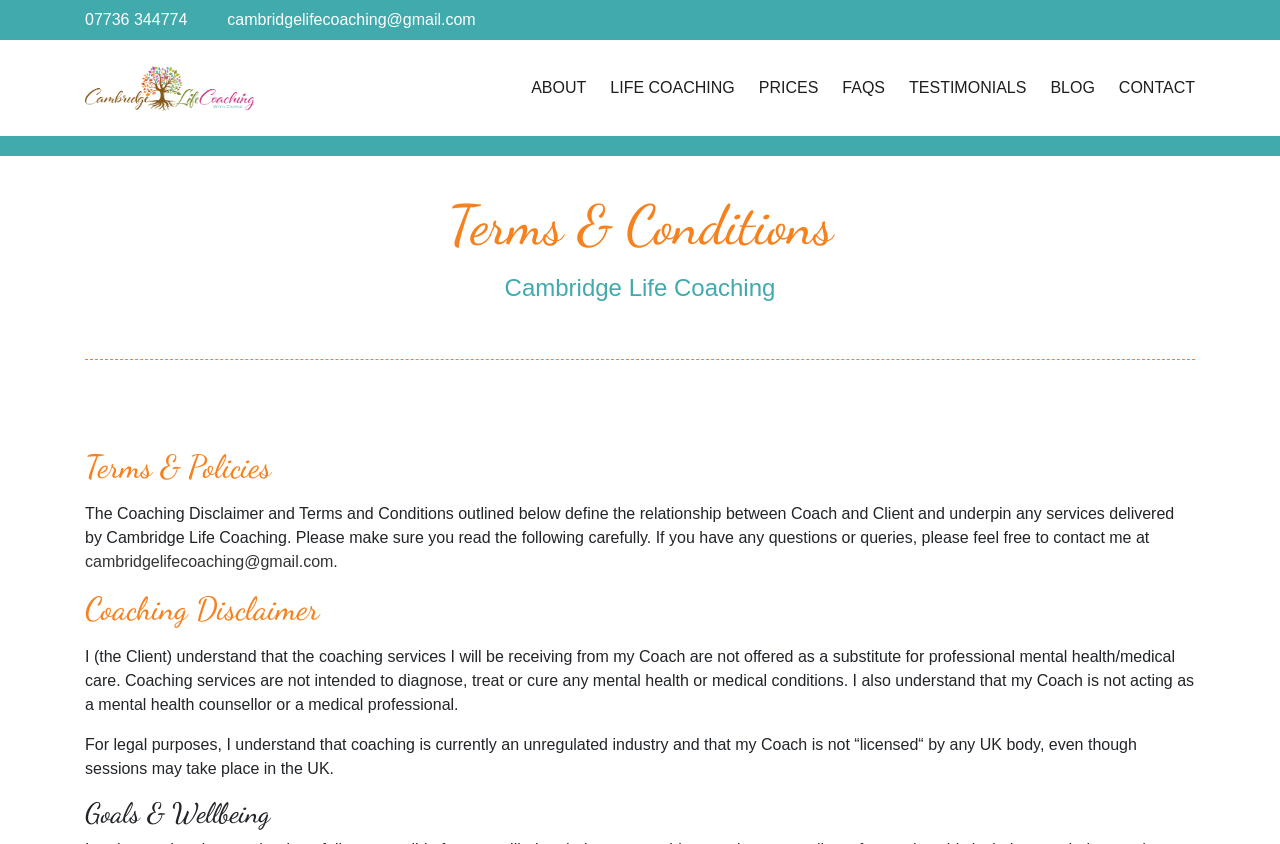Determine the bounding box coordinates of the area to click in order to meet this instruction: "Call the coach".

[0.066, 0.013, 0.146, 0.033]